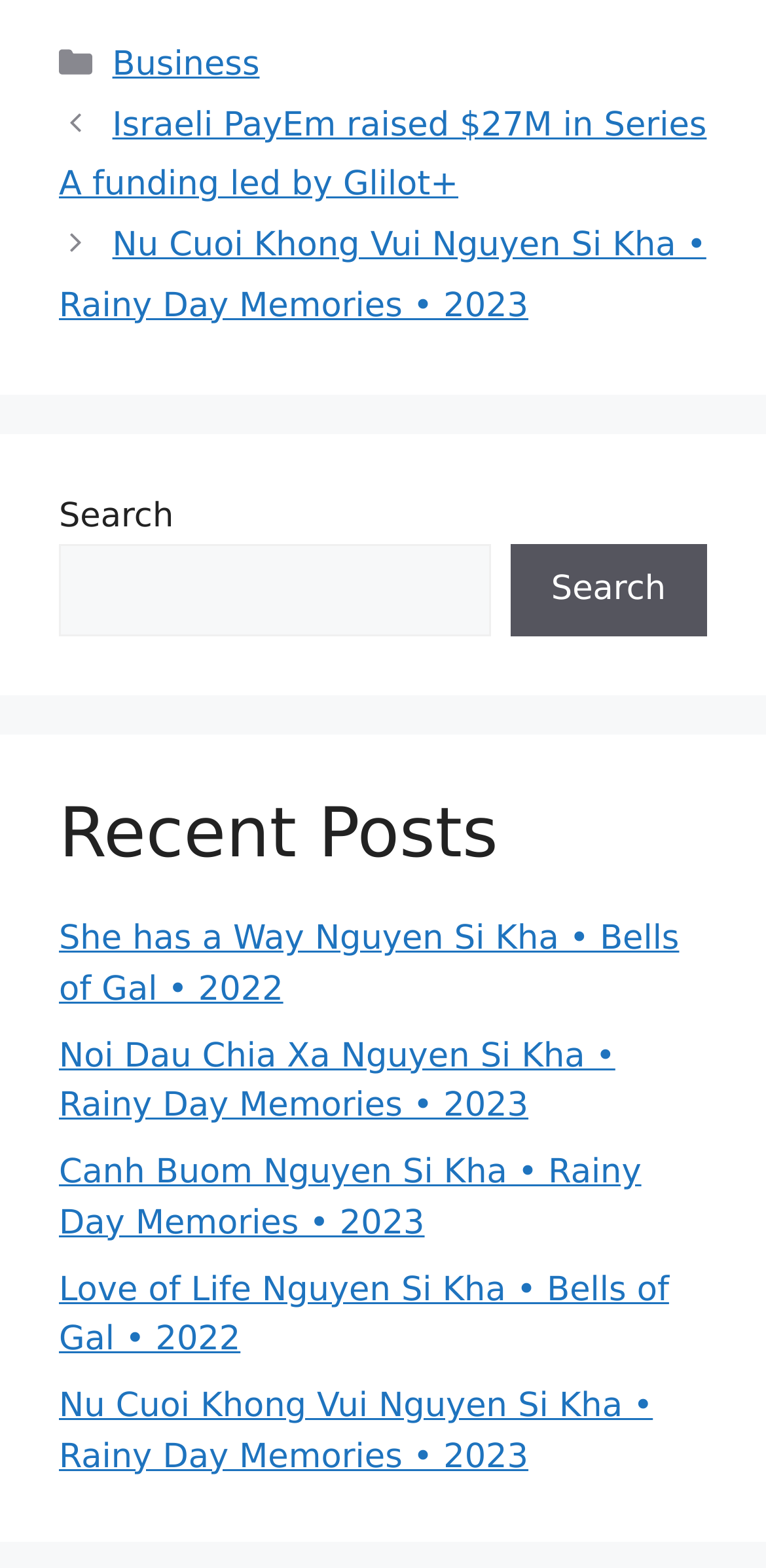Locate the bounding box coordinates of the clickable region necessary to complete the following instruction: "View recent posts". Provide the coordinates in the format of four float numbers between 0 and 1, i.e., [left, top, right, bottom].

[0.077, 0.506, 0.923, 0.559]